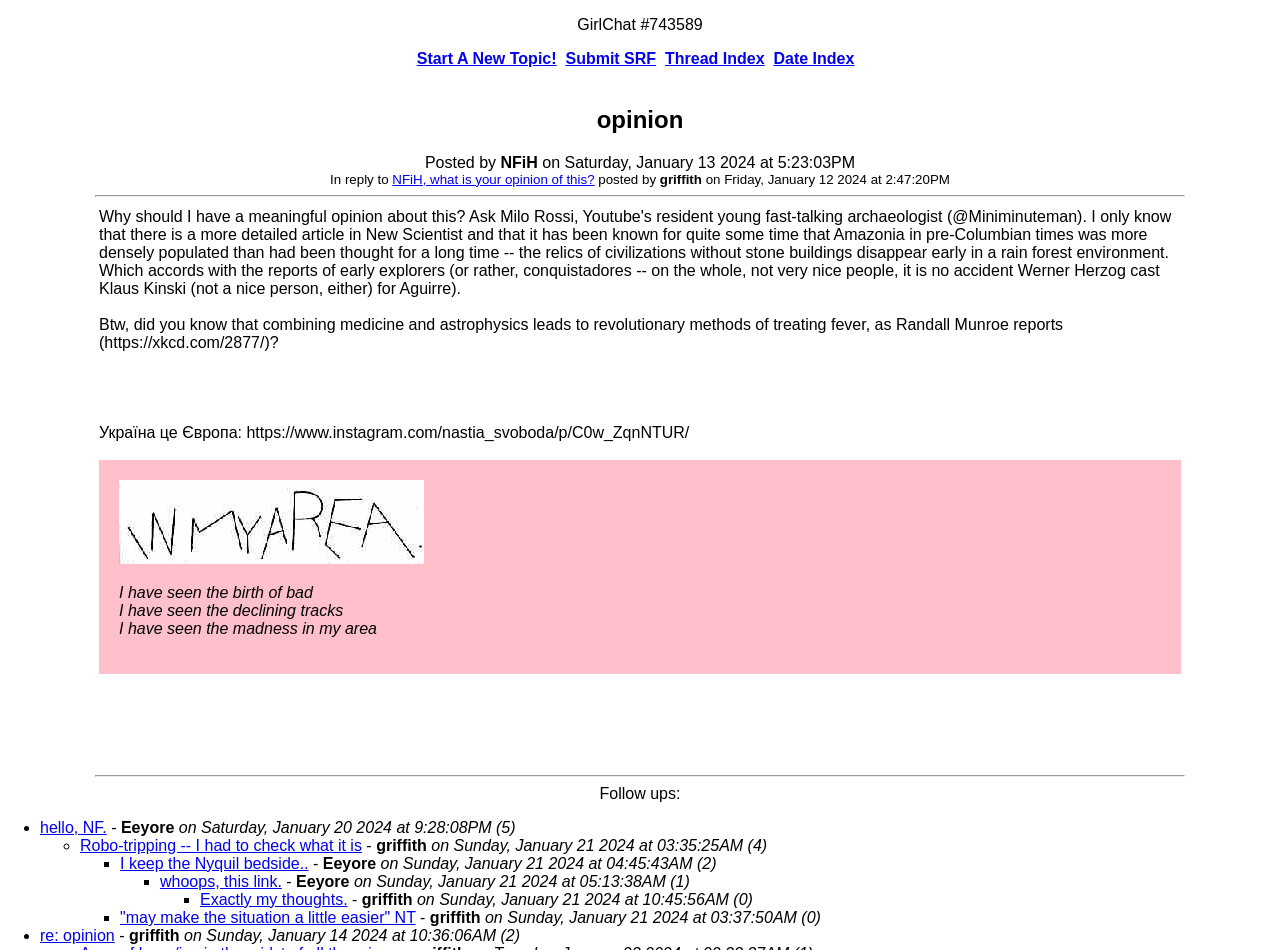Provide a short answer to the following question with just one word or phrase: What is the link shared by NFiH?

https://xkcd.com/2877/